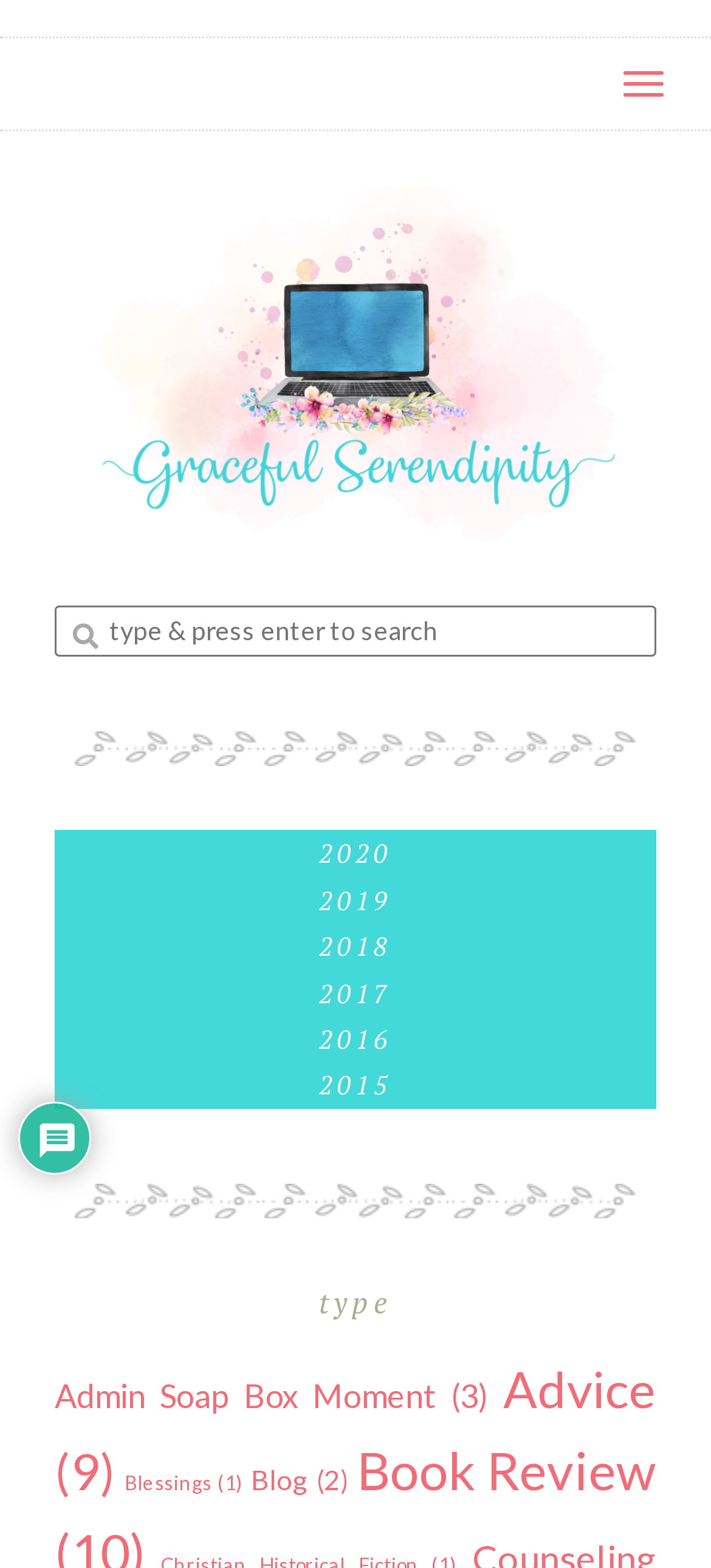Pinpoint the bounding box coordinates of the clickable area necessary to execute the following instruction: "Read the Admin Soap Box Moment". The coordinates should be given as four float numbers between 0 and 1, namely [left, top, right, bottom].

[0.077, 0.877, 0.688, 0.902]